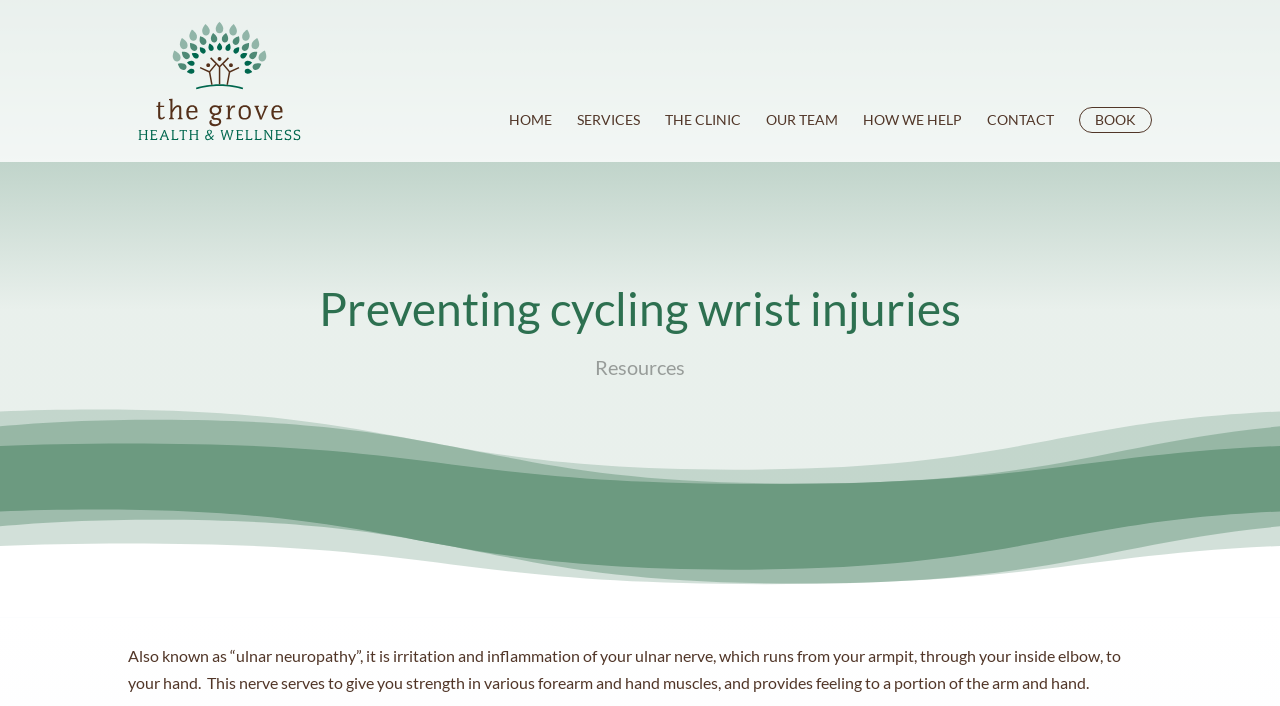What is the name of the clinic?
Using the picture, provide a one-word or short phrase answer.

The Grove Wellness